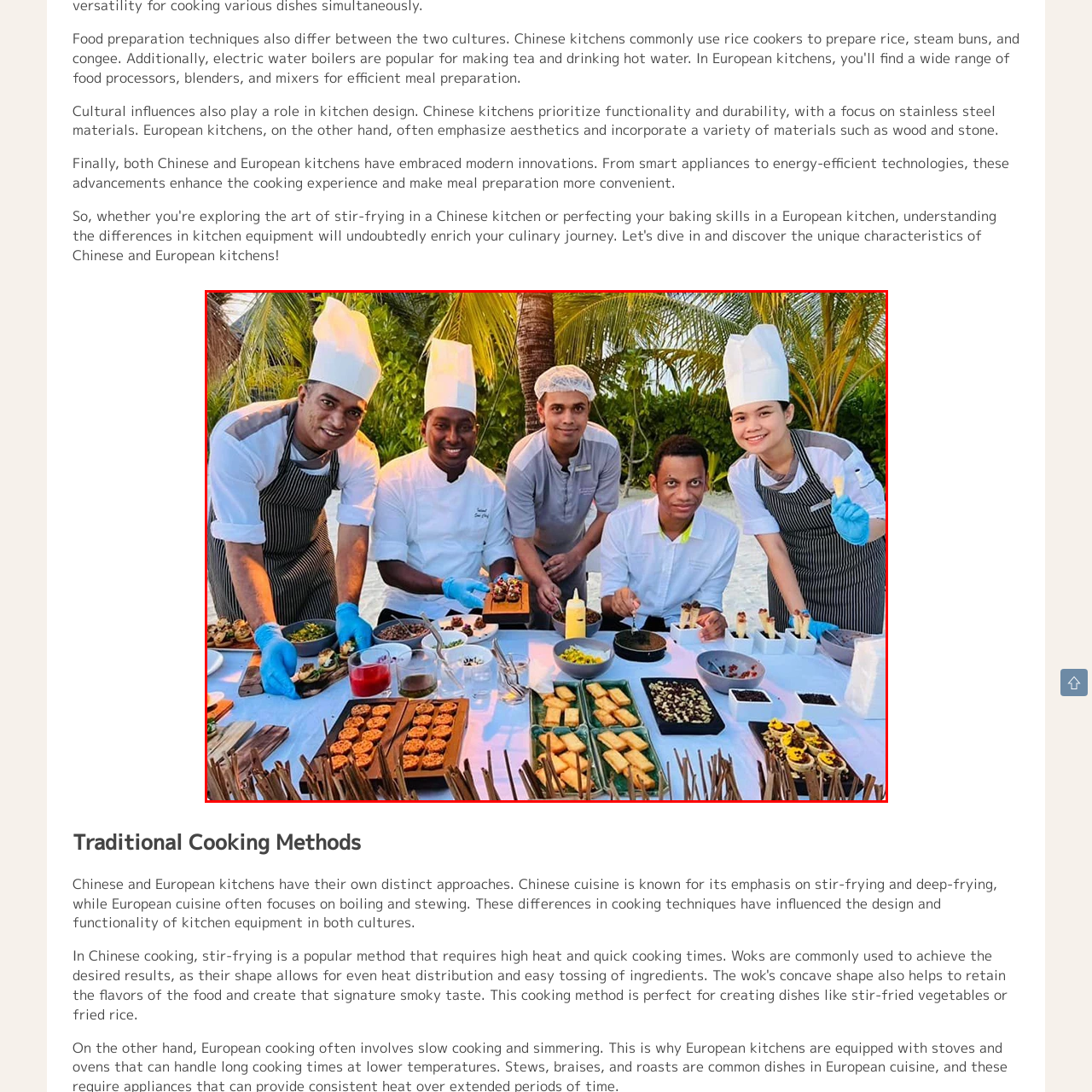What is the atmosphere of the culinary scene?
Examine the image enclosed within the red bounding box and provide a comprehensive answer relying on the visual details presented in the image.

The caption describes the atmosphere as vibrant and upbeat, reflecting a celebration of culinary arts, which is evident from the chefs' smiles and collaborative spirit.